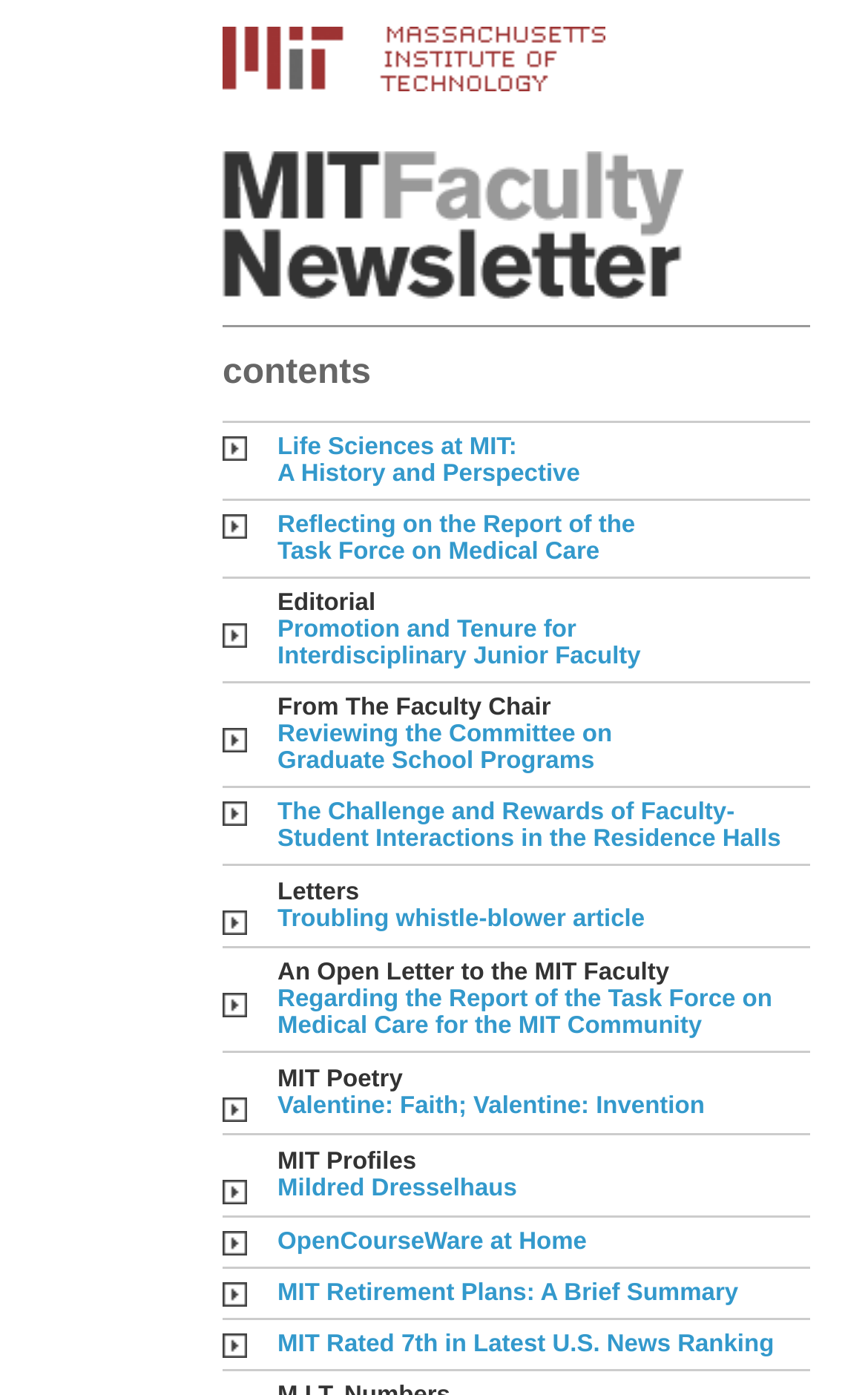Please specify the bounding box coordinates of the clickable section necessary to execute the following command: "Click on the link 'Life Sciences at MIT: A History and Perspective'".

[0.32, 0.311, 0.668, 0.349]